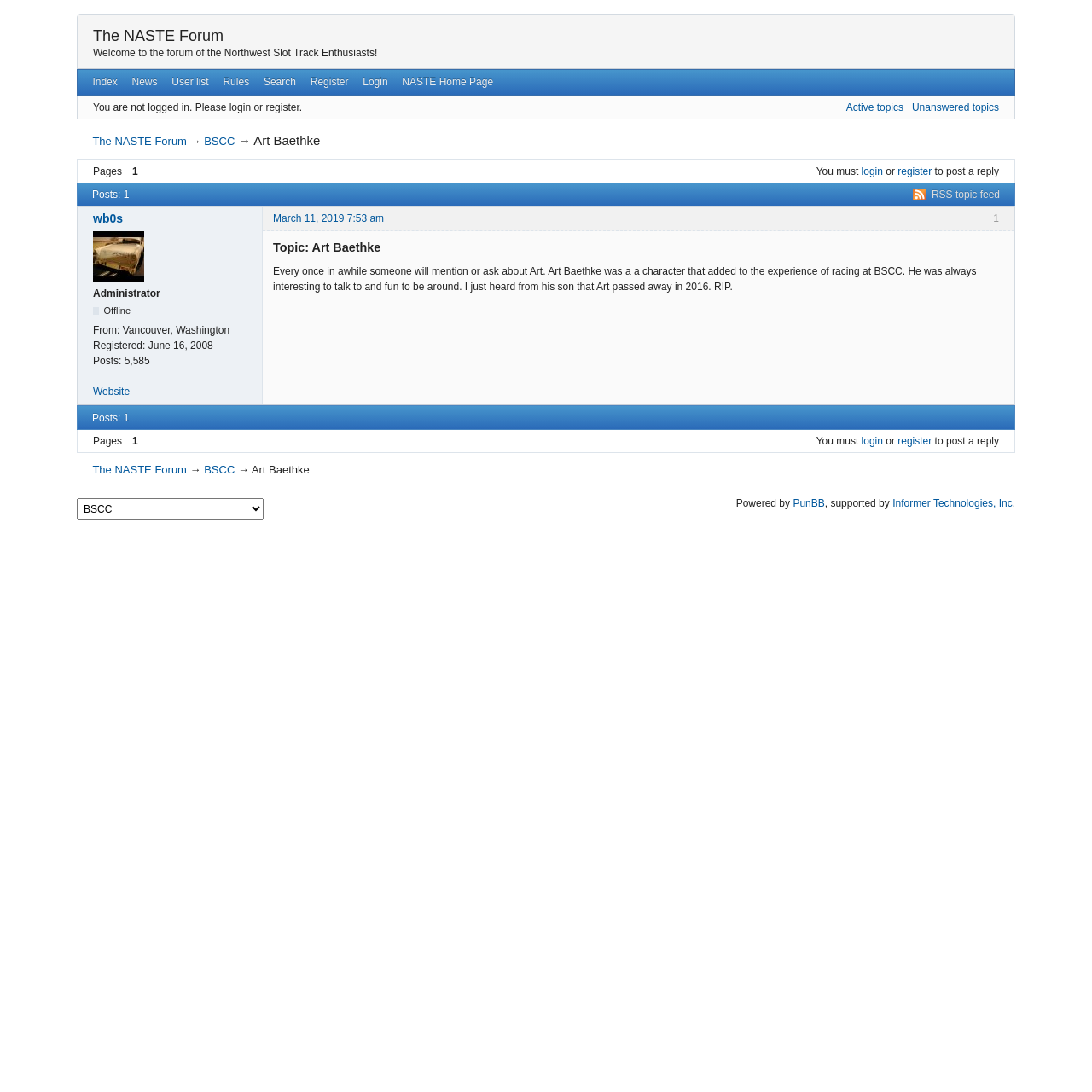Find the coordinates for the bounding box of the element with this description: "Register".

[0.278, 0.064, 0.326, 0.086]